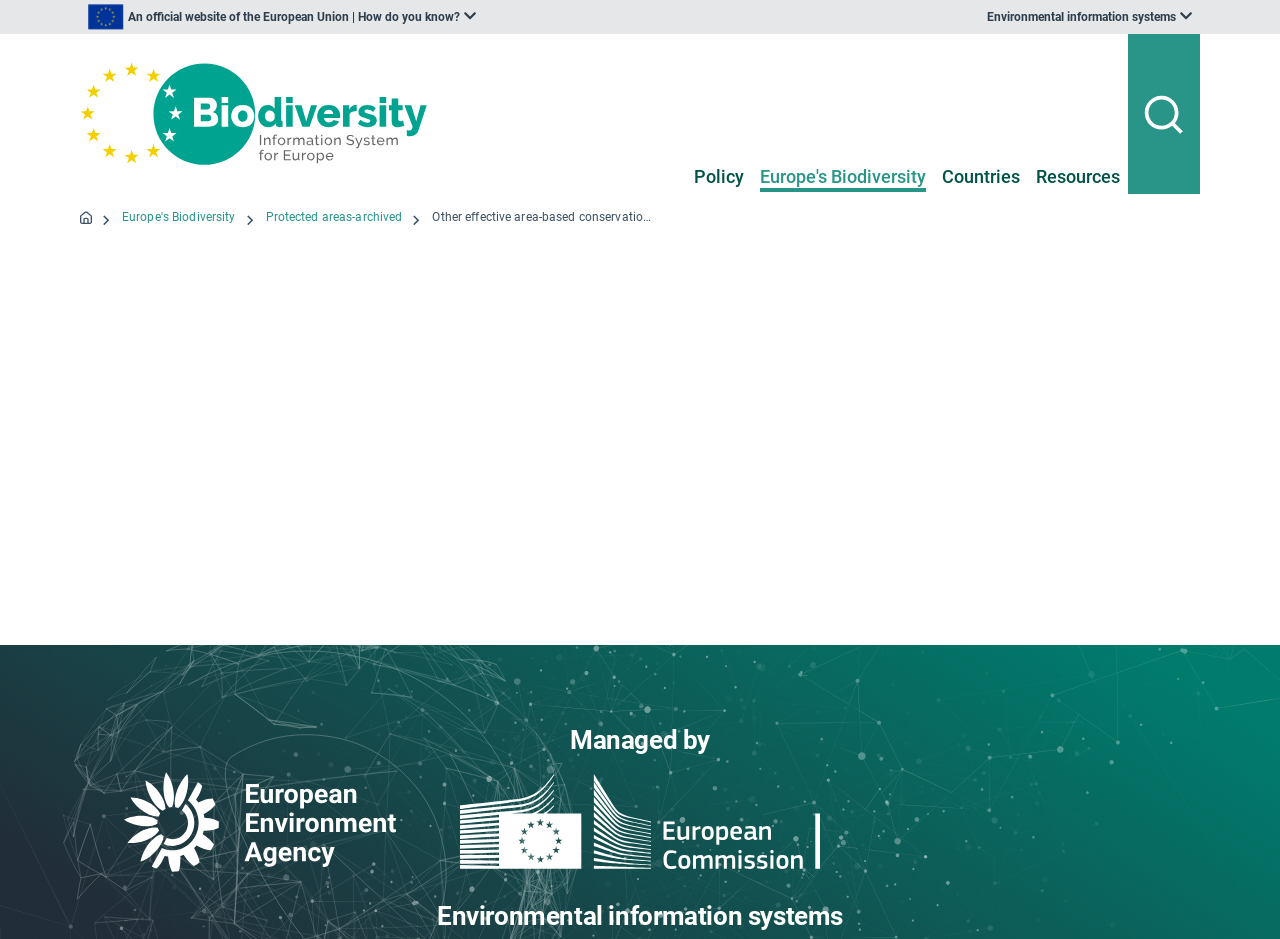Extract the bounding box for the UI element that matches this description: "Protected areas-archived".

[0.207, 0.225, 0.314, 0.242]